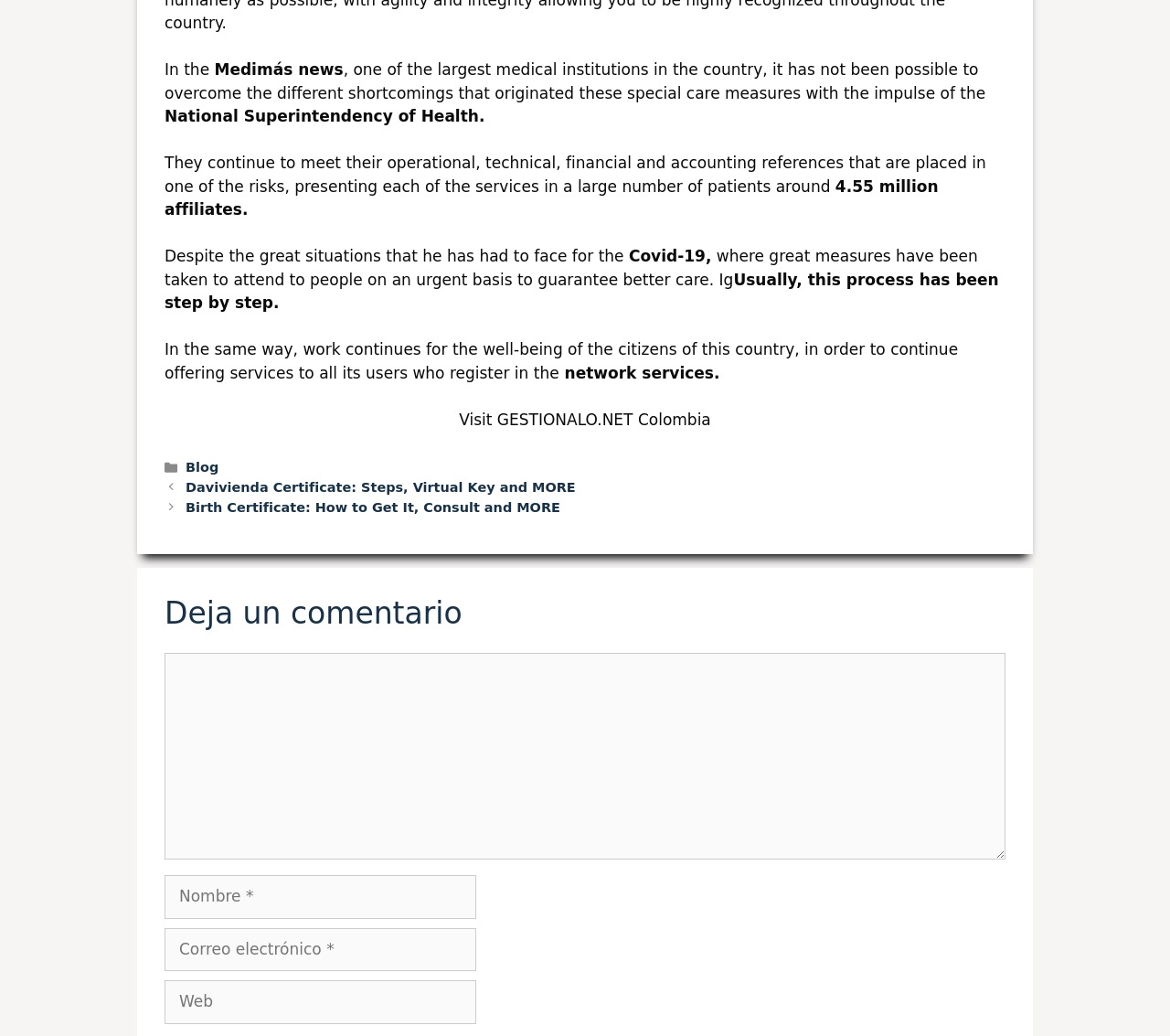Using the element description: "parent_node: Comentario name="url" placeholder="Web"", determine the bounding box coordinates for the specified UI element. The coordinates should be four float numbers between 0 and 1, [left, top, right, bottom].

[0.141, 0.946, 0.407, 0.988]